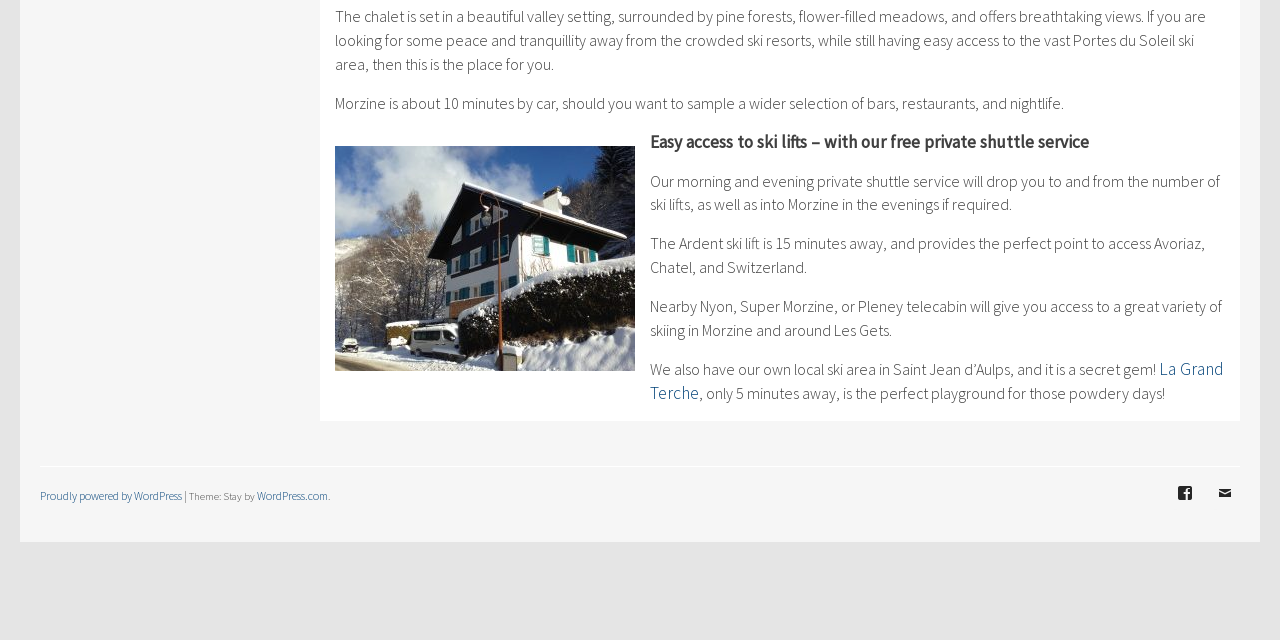Give the bounding box coordinates for the element described by: "La Grand Terche".

[0.508, 0.559, 0.956, 0.631]